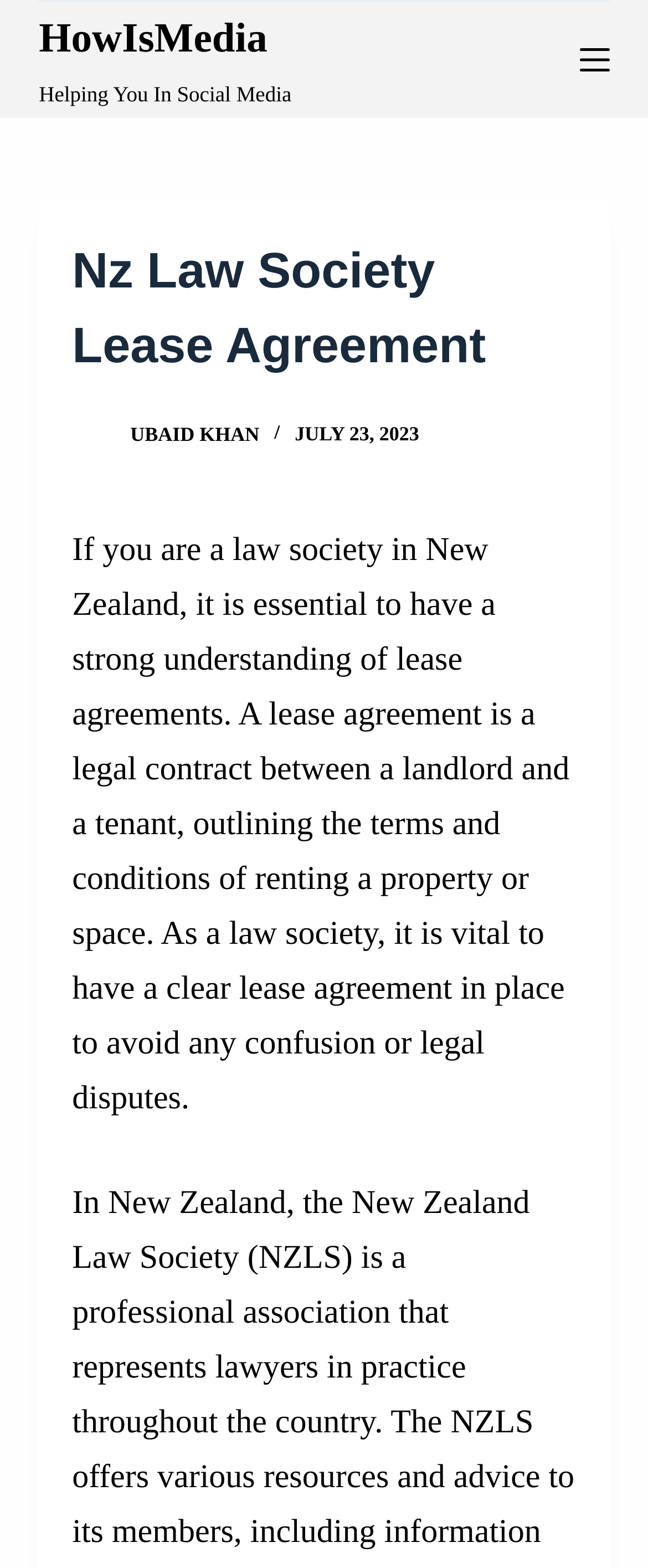Given the description of a UI element: "parent_node: UBAID KHAN", identify the bounding box coordinates of the matching element in the webpage screenshot.

[0.111, 0.264, 0.175, 0.29]